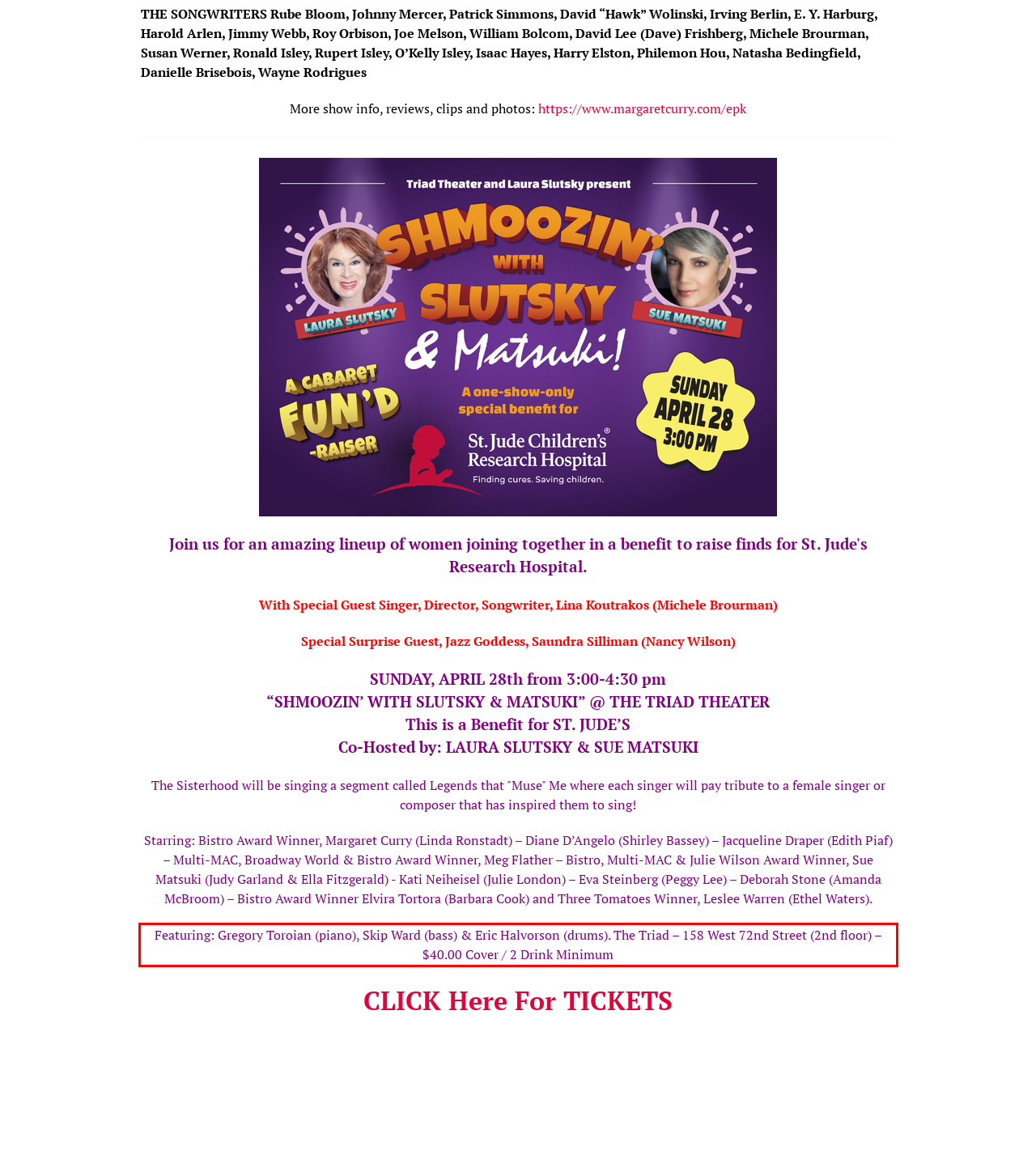You have a screenshot with a red rectangle around a UI element. Recognize and extract the text within this red bounding box using OCR.

Featuring: Gregory Toroian (piano), Skip Ward (bass) & Eric Halvorson (drums). The Triad – 158 West 72nd Street (2nd floor) – $40.00 Cover / 2 Drink Minimum